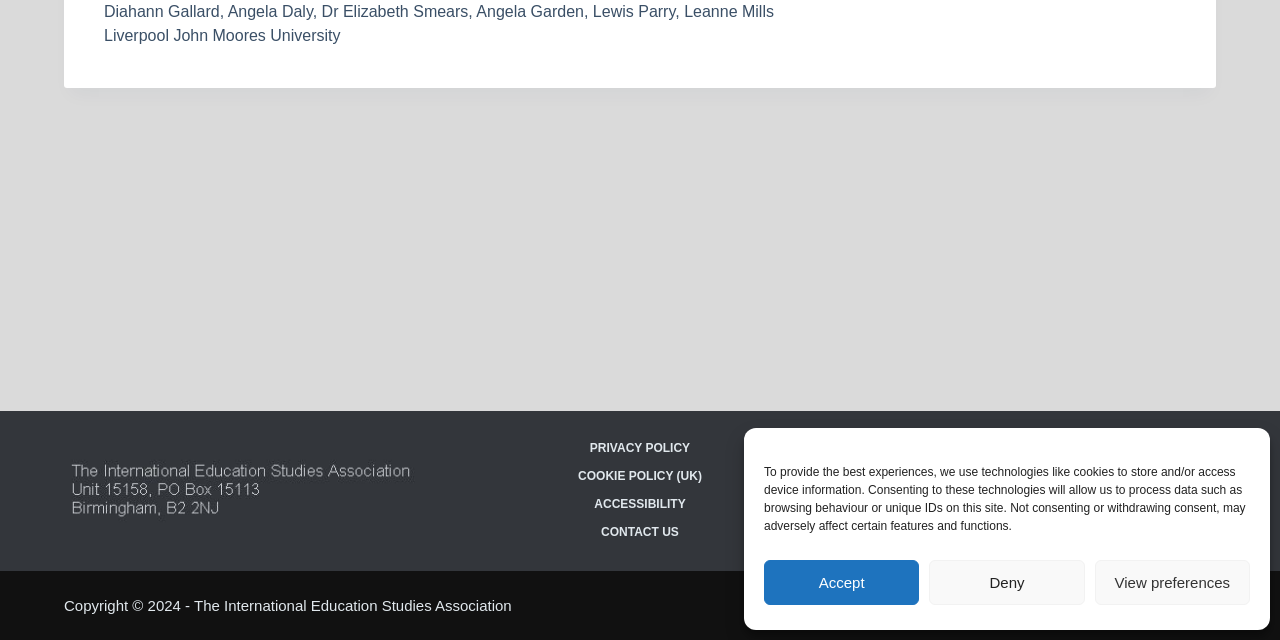Determine the bounding box for the described UI element: "Deny".

[0.726, 0.875, 0.847, 0.945]